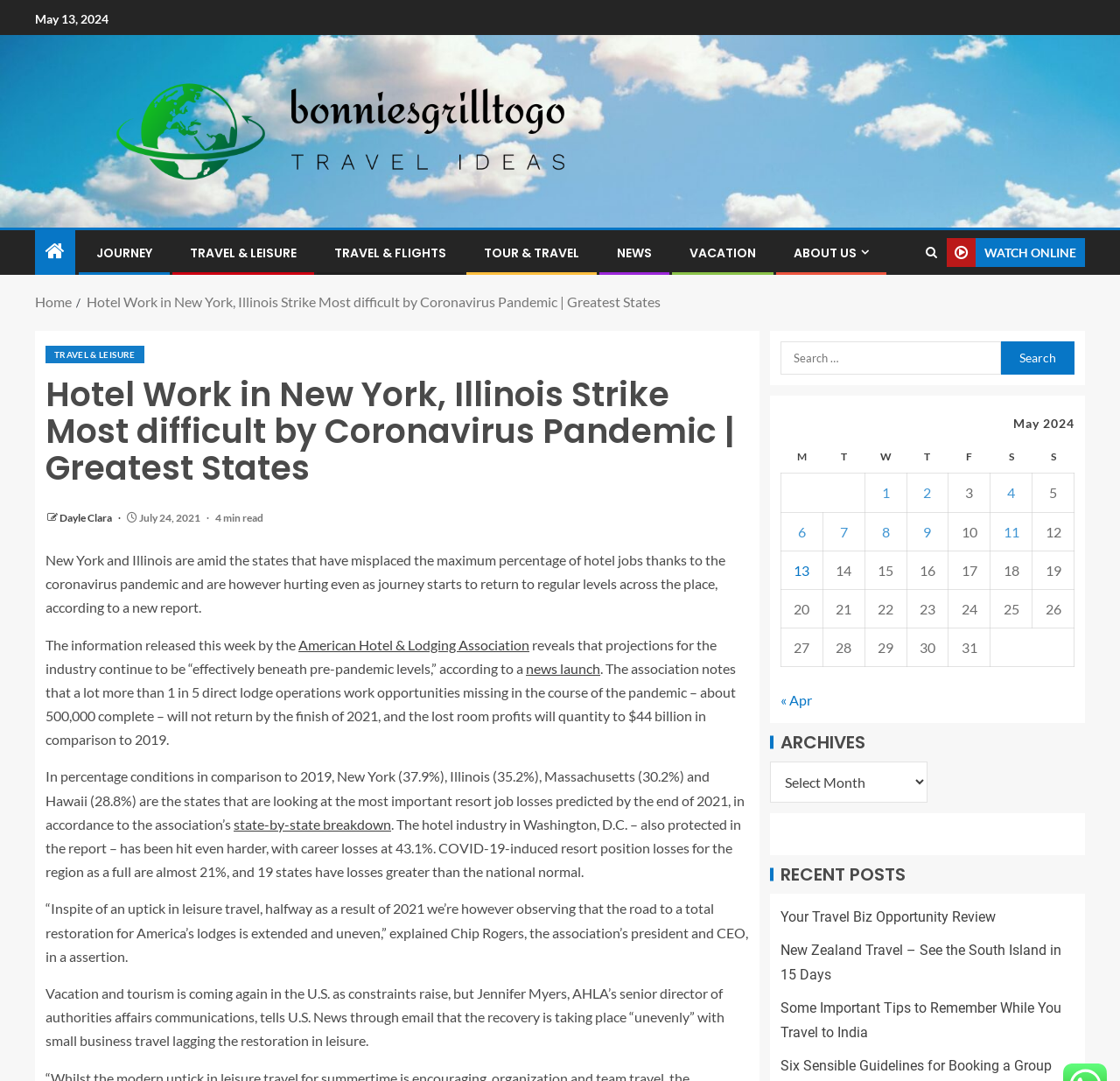Please give a succinct answer using a single word or phrase:
How many direct hotel operations jobs were lost during the pandemic?

500,000